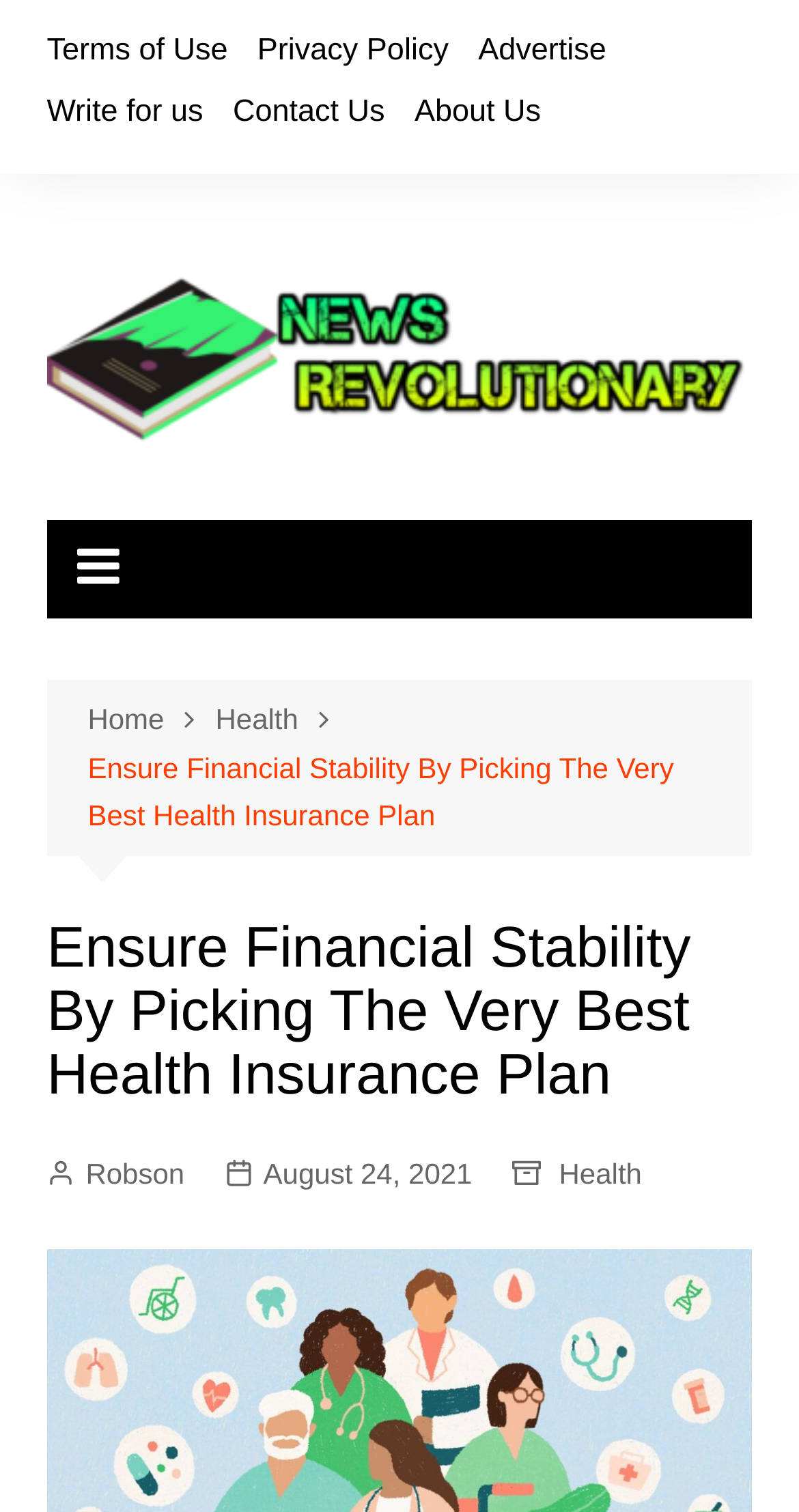Using the information in the image, could you please answer the following question in detail:
When was the article published?

I determined the answer by examining the link with the text 'August 24, 2021' which is located below the article title, indicating that the article was published on August 24, 2021.